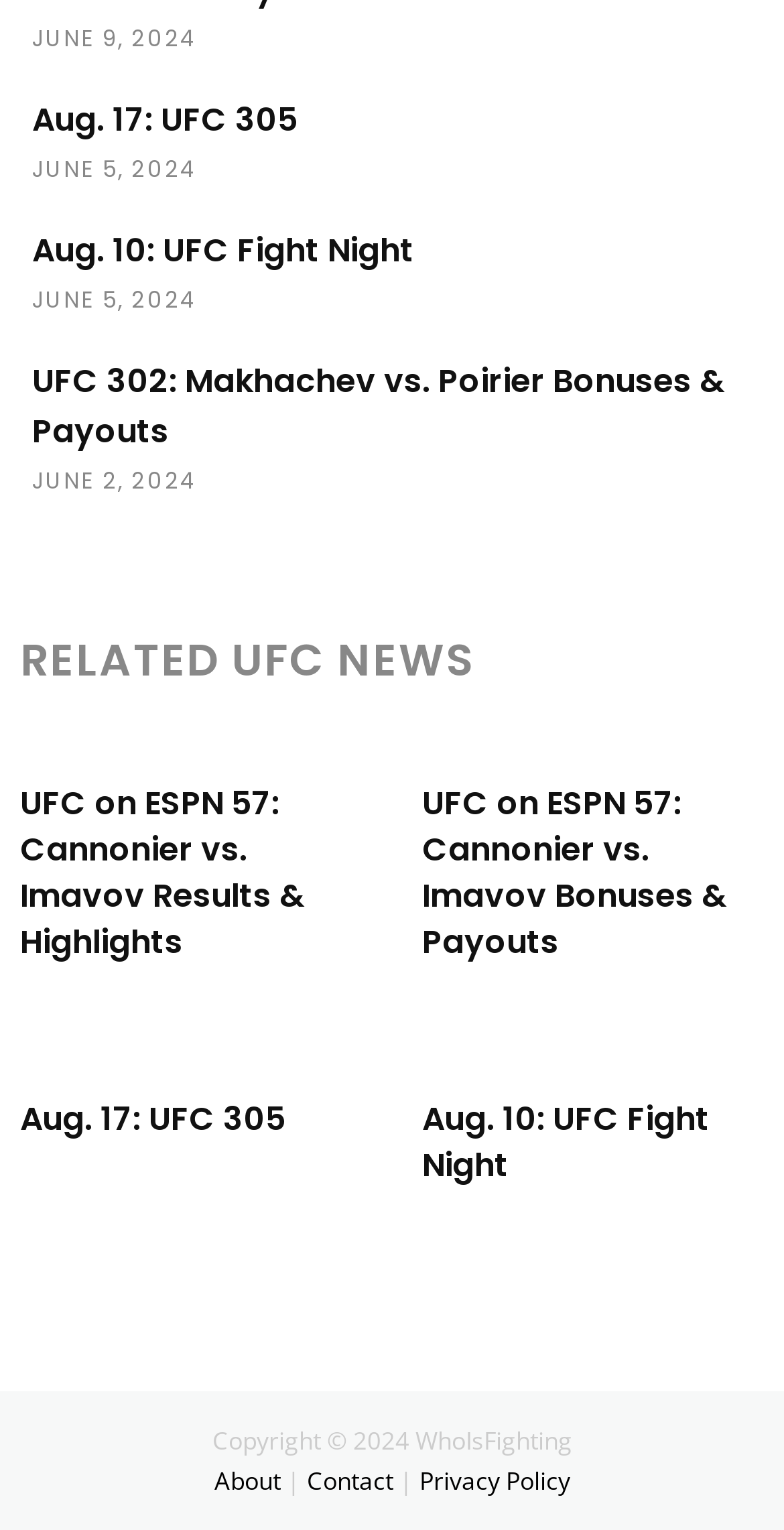Find the bounding box coordinates for the element that must be clicked to complete the instruction: "View UFC 305 event details". The coordinates should be four float numbers between 0 and 1, indicated as [left, top, right, bottom].

[0.041, 0.063, 0.379, 0.094]